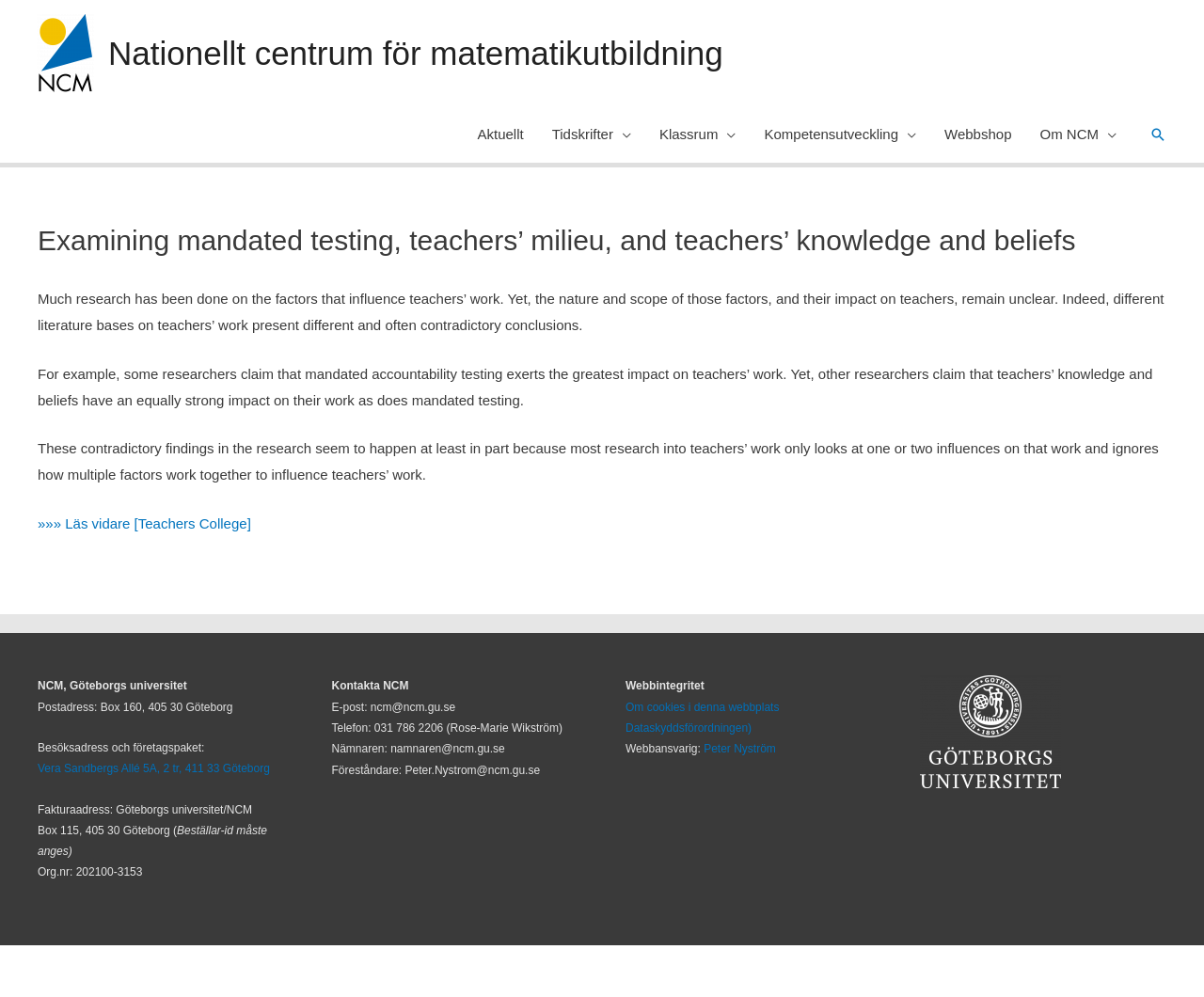What is the address of the organization?
From the details in the image, answer the question comprehensively.

The address of the organization can be found in the footer section, under the 'Footer Widget 1' section, where it is written as 'Postadress: Box 160, 405 30 Göteborg'.